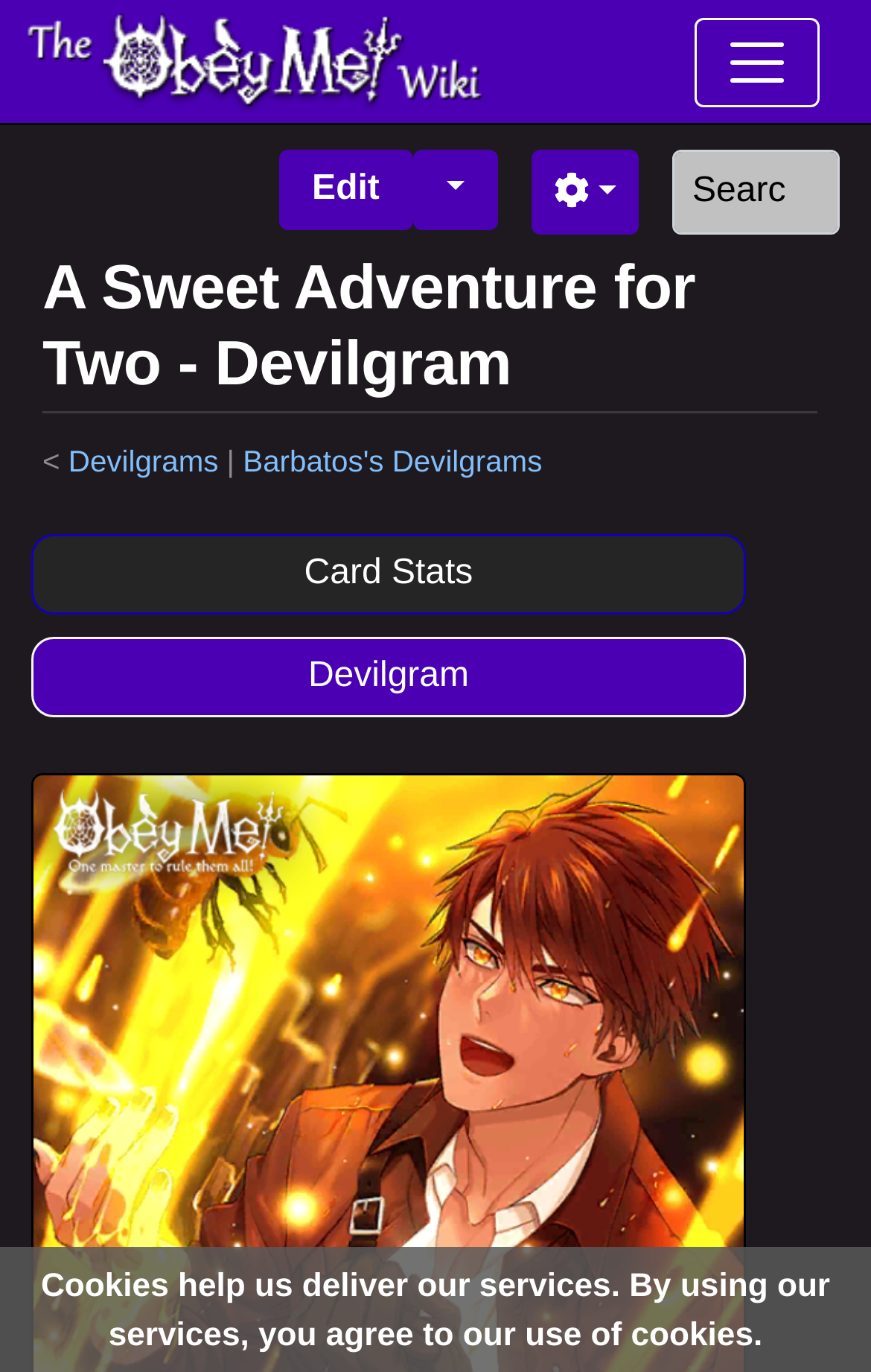Answer the following inquiry with a single word or phrase:
What is the purpose of the searchbox?

Search The Obey Me Wiki